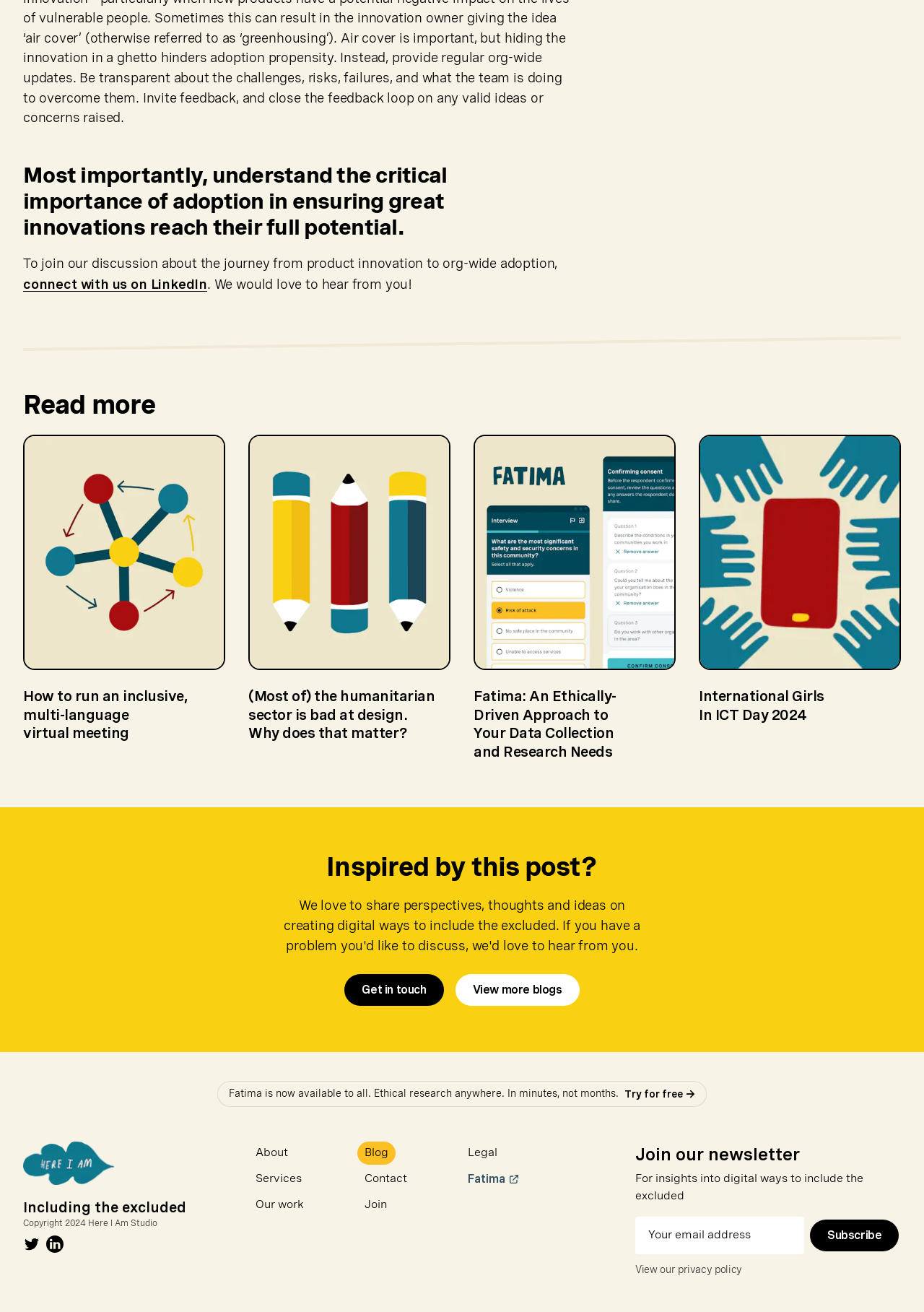What is the name of the company or organization?
Look at the image and provide a short answer using one word or a phrase.

Here I Am Studio